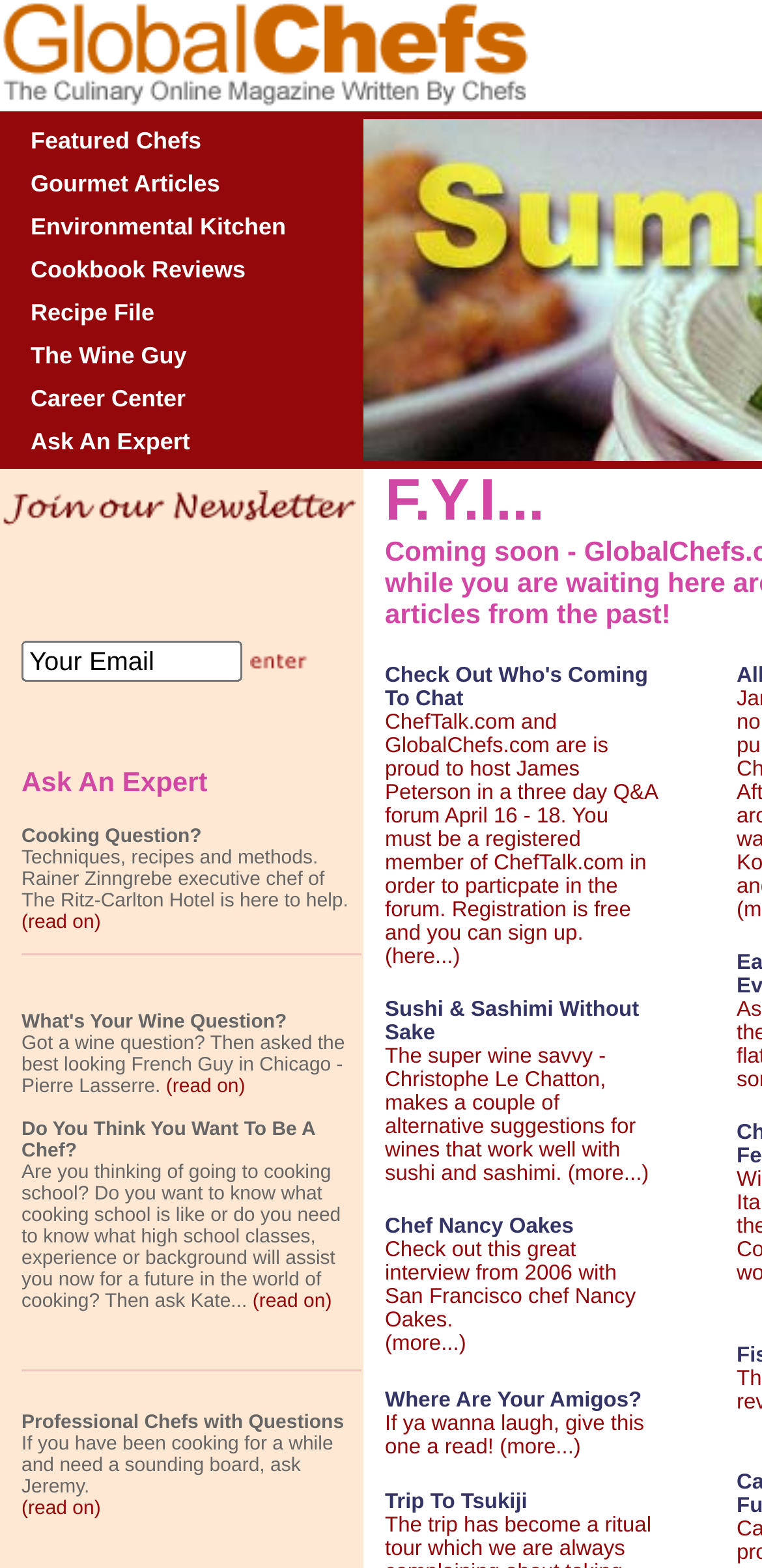Please give the bounding box coordinates of the area that should be clicked to fulfill the following instruction: "Click on Featured Chefs". The coordinates should be in the format of four float numbers from 0 to 1, i.e., [left, top, right, bottom].

[0.04, 0.081, 0.264, 0.098]